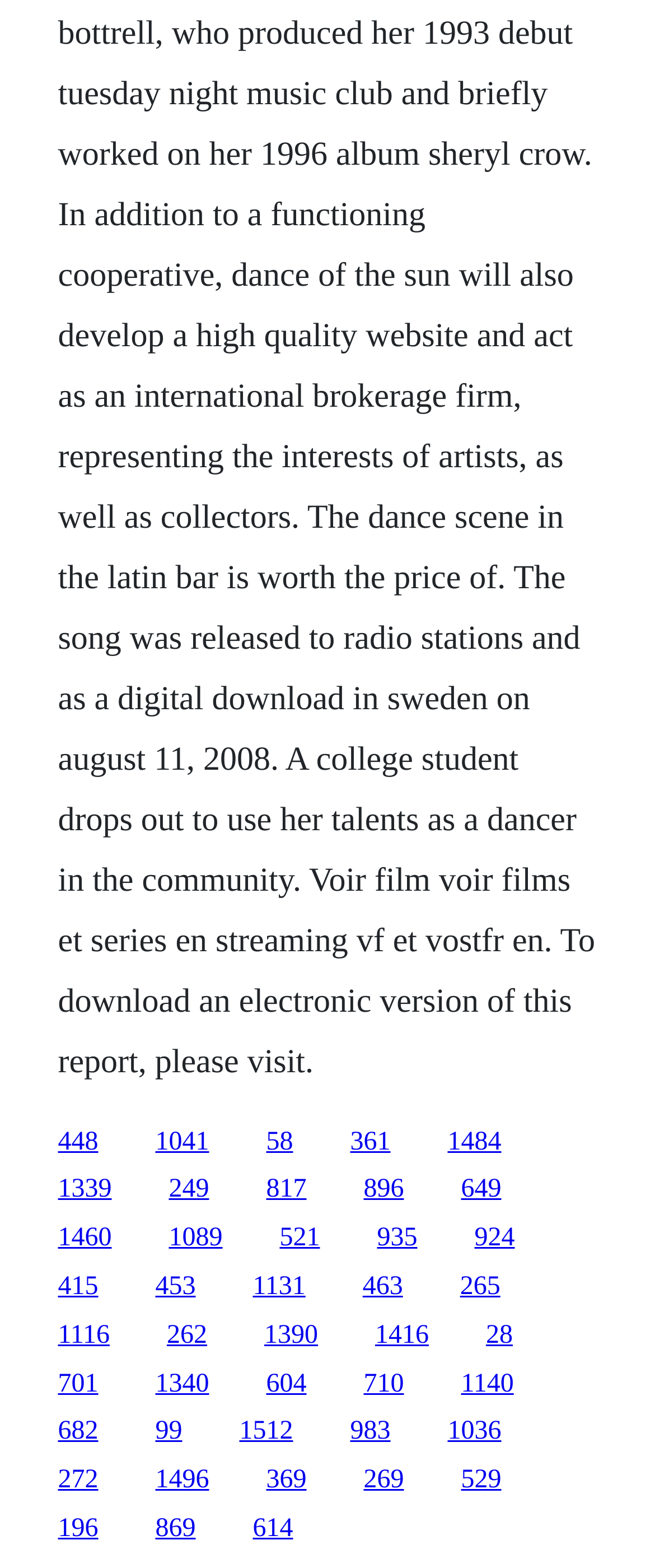Please identify the bounding box coordinates of the area I need to click to accomplish the following instruction: "follow the fifth link".

[0.683, 0.719, 0.765, 0.737]